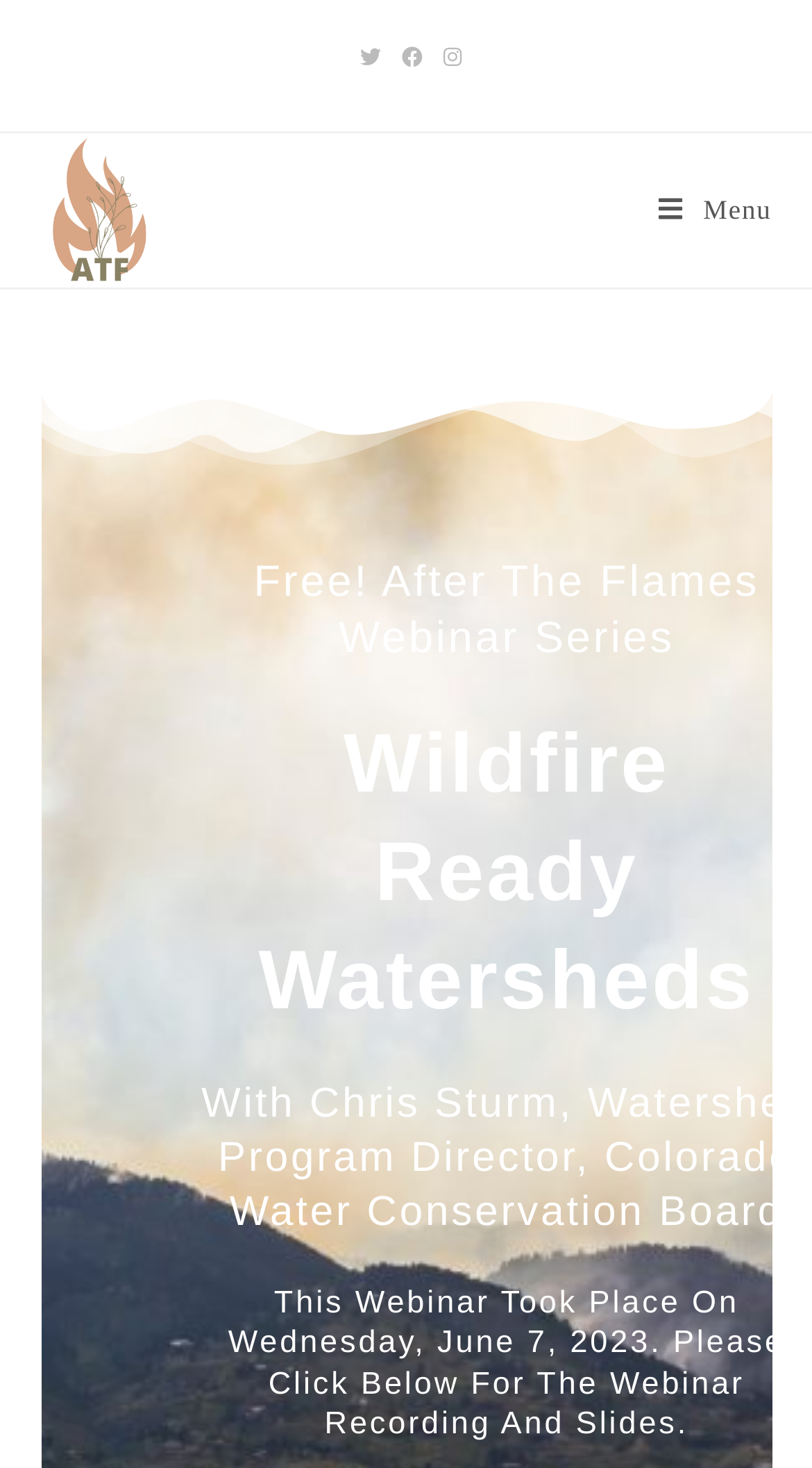Please examine the image and answer the question with a detailed explanation:
What is the date of the webinar?

I found the date of the webinar by reading the heading 'This Webinar Took Place On Wednesday, June 7, 2023. Please Click Below For The Webinar Recording And Slides.' which explicitly mentions the date.